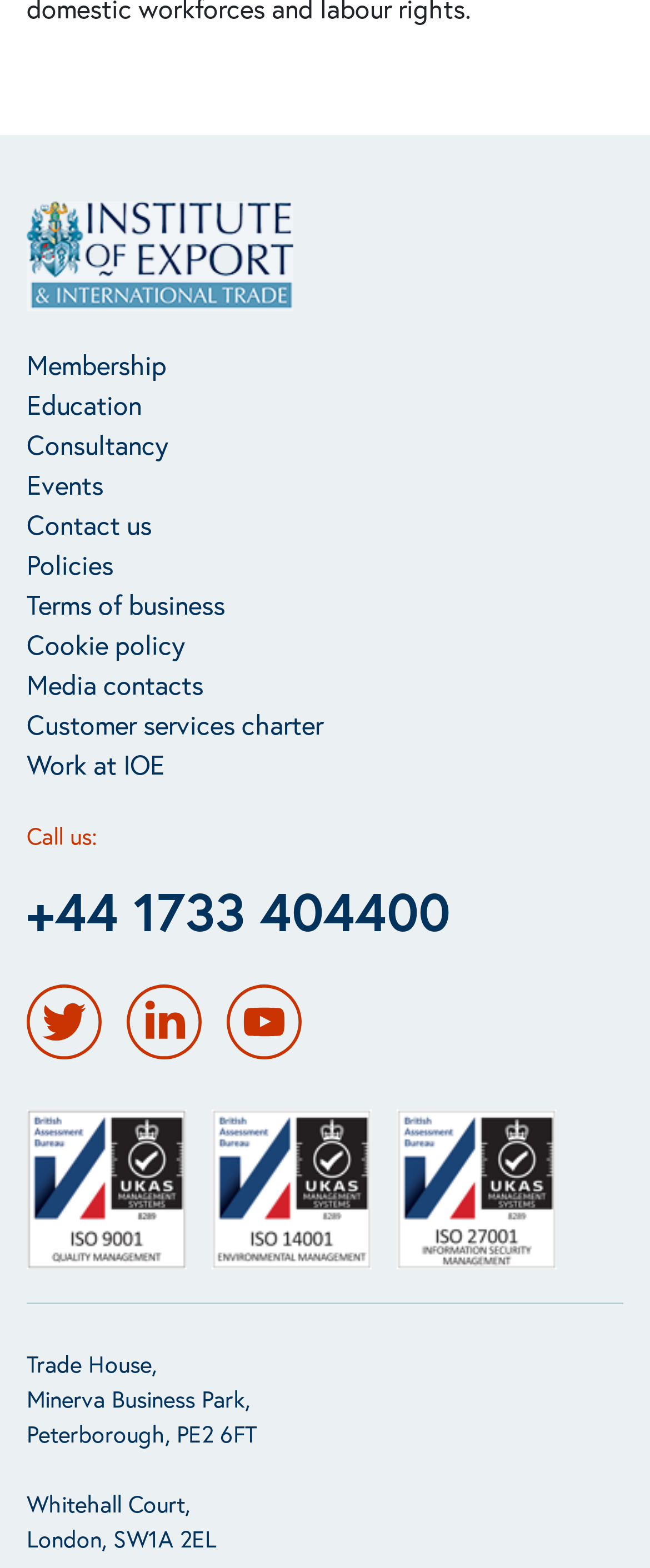Pinpoint the bounding box coordinates of the clickable area needed to execute the instruction: "View ISO 9001 certification". The coordinates should be specified as four float numbers between 0 and 1, i.e., [left, top, right, bottom].

[0.041, 0.708, 0.287, 0.81]